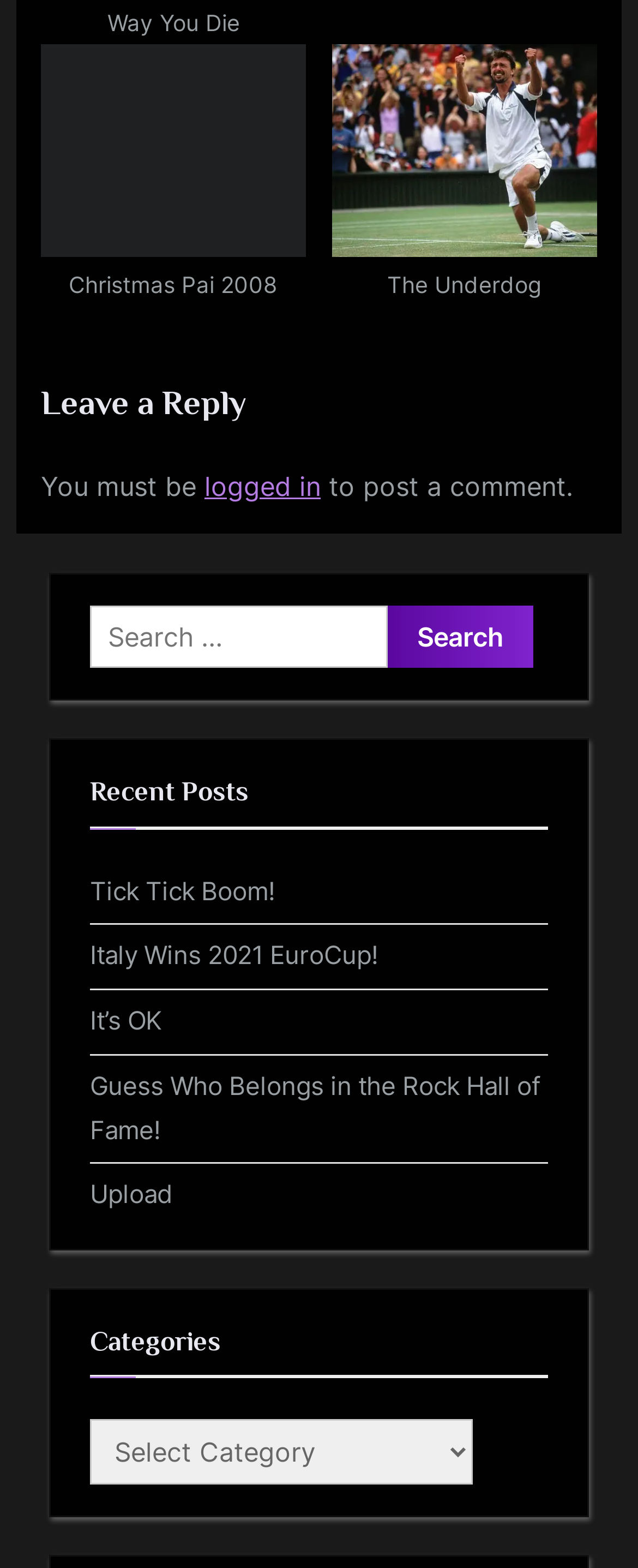Could you indicate the bounding box coordinates of the region to click in order to complete this instruction: "Search for something".

[0.141, 0.387, 0.859, 0.426]